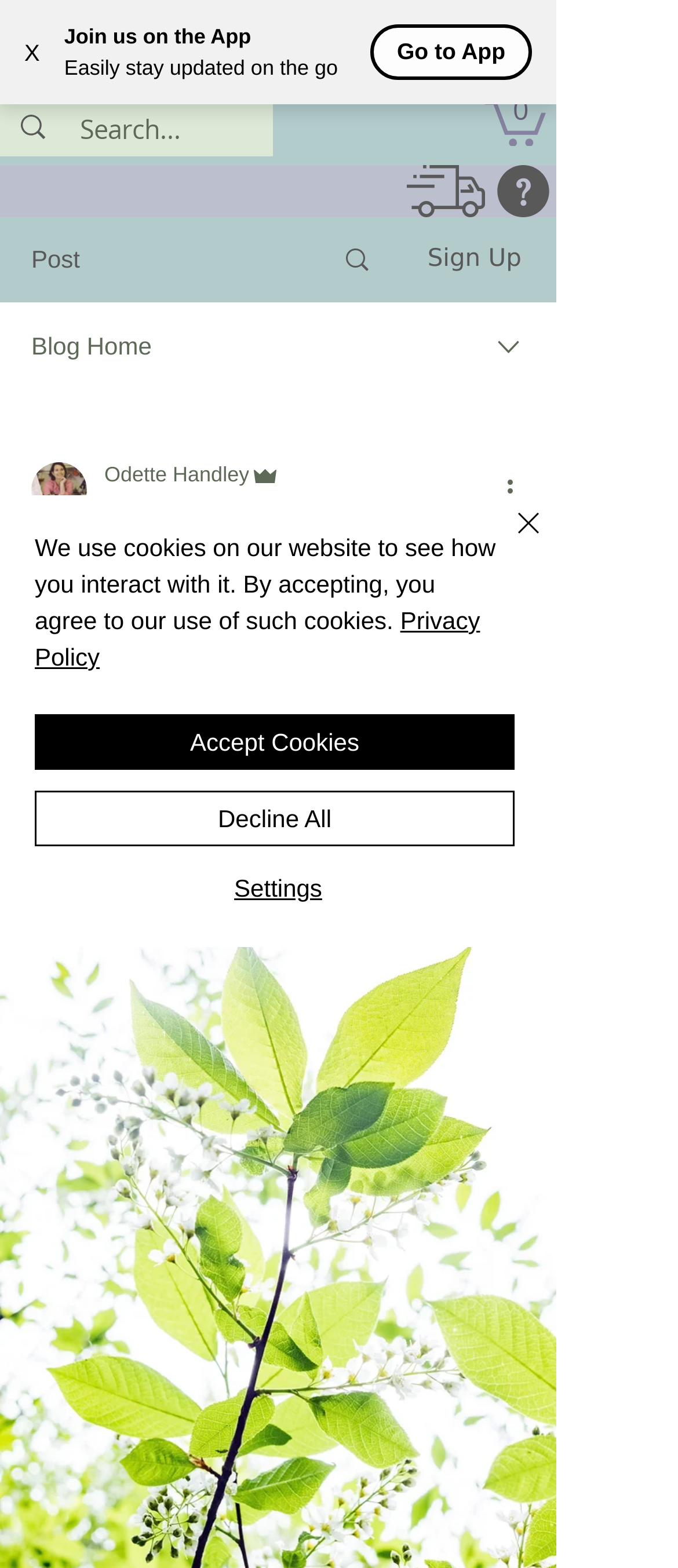From the element description MENU, predict the bounding box coordinates of the UI element. The coordinates must be specified in the format (top-left x, top-left y, bottom-right x, bottom-right y) and should be within the 0 to 1 range.

[0.718, 0.008, 0.808, 0.047]